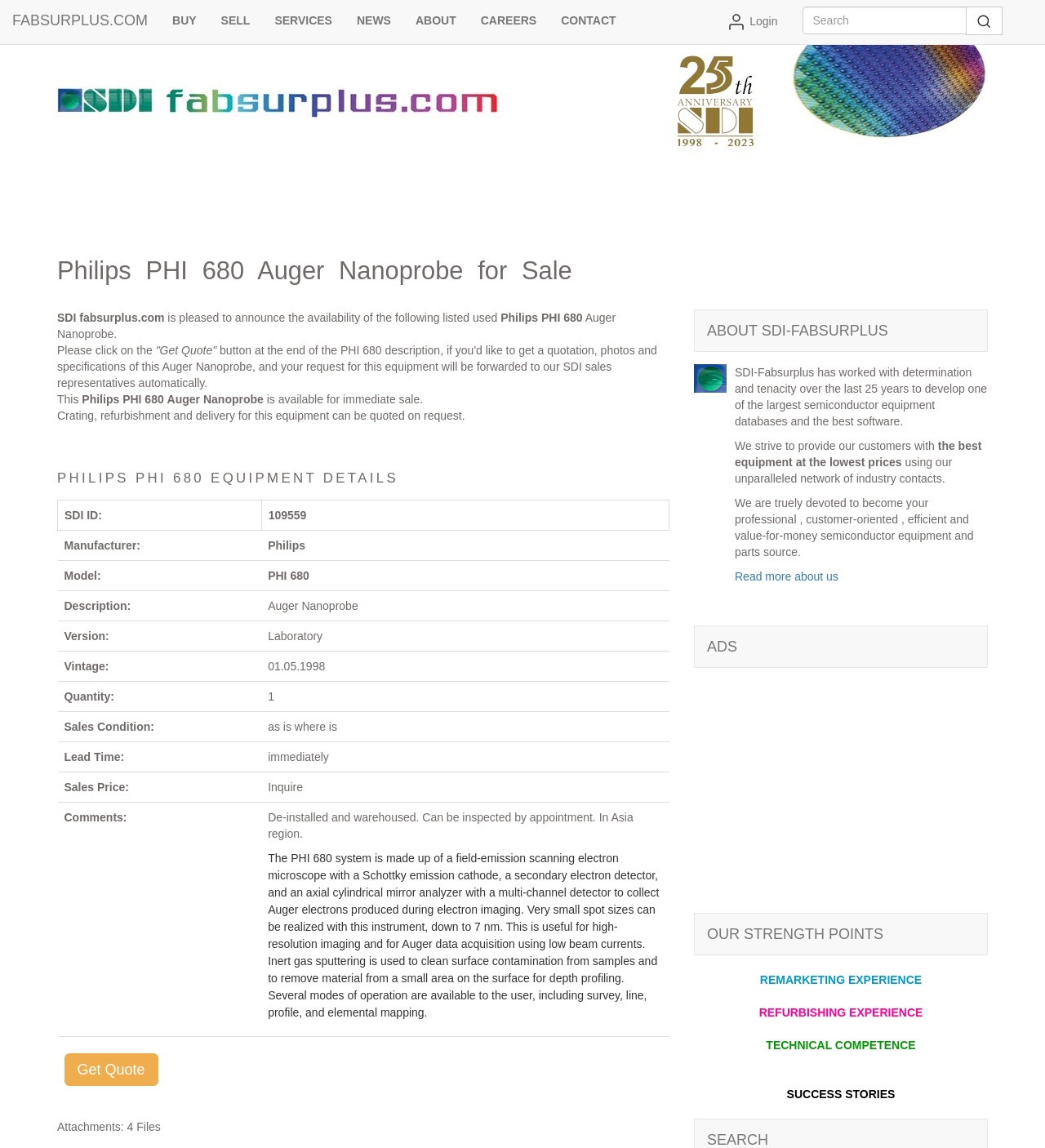Using the description: "Read more about us", identify the bounding box of the corresponding UI element in the screenshot.

[0.703, 0.496, 0.802, 0.508]